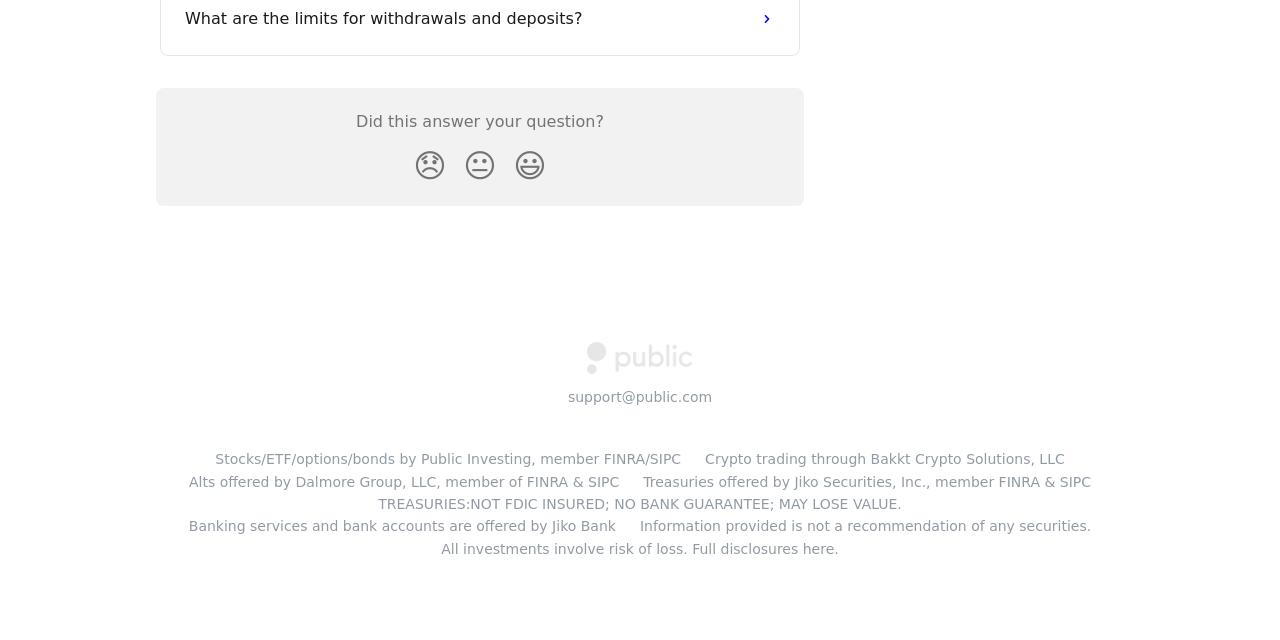Find the bounding box of the web element that fits this description: "😞".

[0.316, 0.217, 0.355, 0.303]